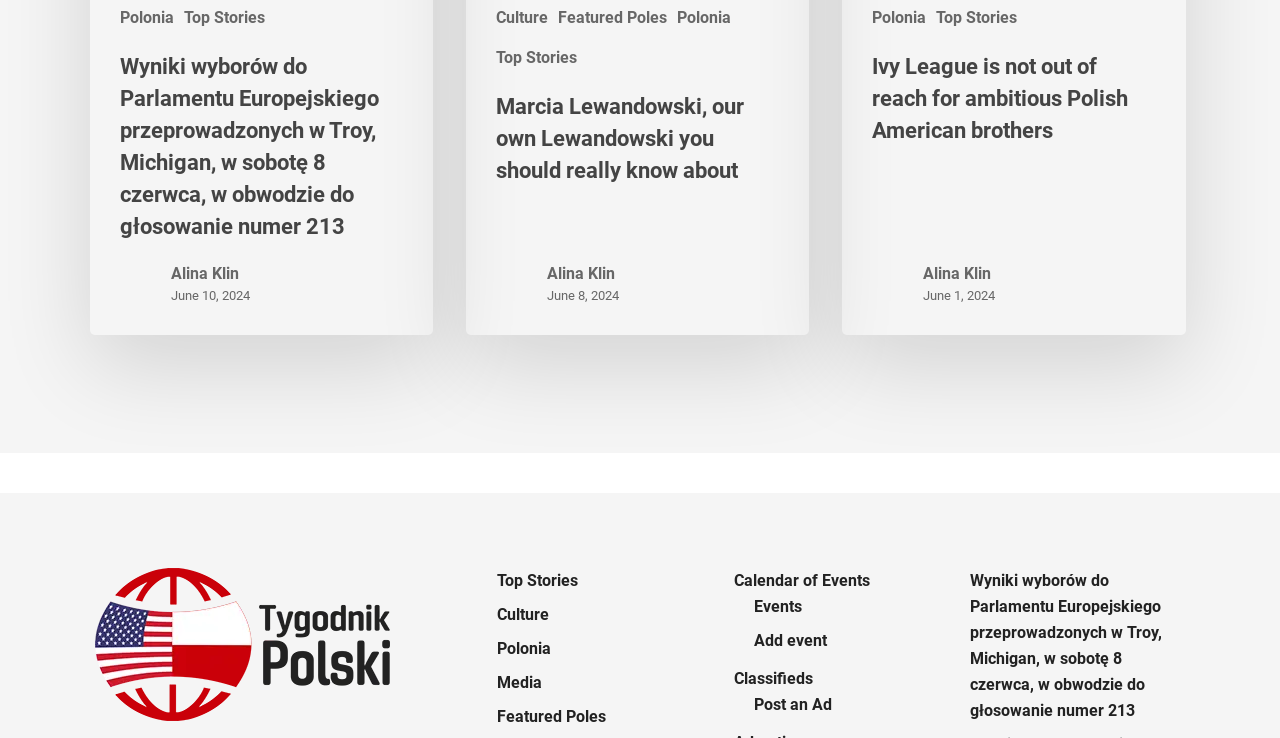Using a single word or phrase, answer the following question: 
How many links are there in the webpage?

More than 10